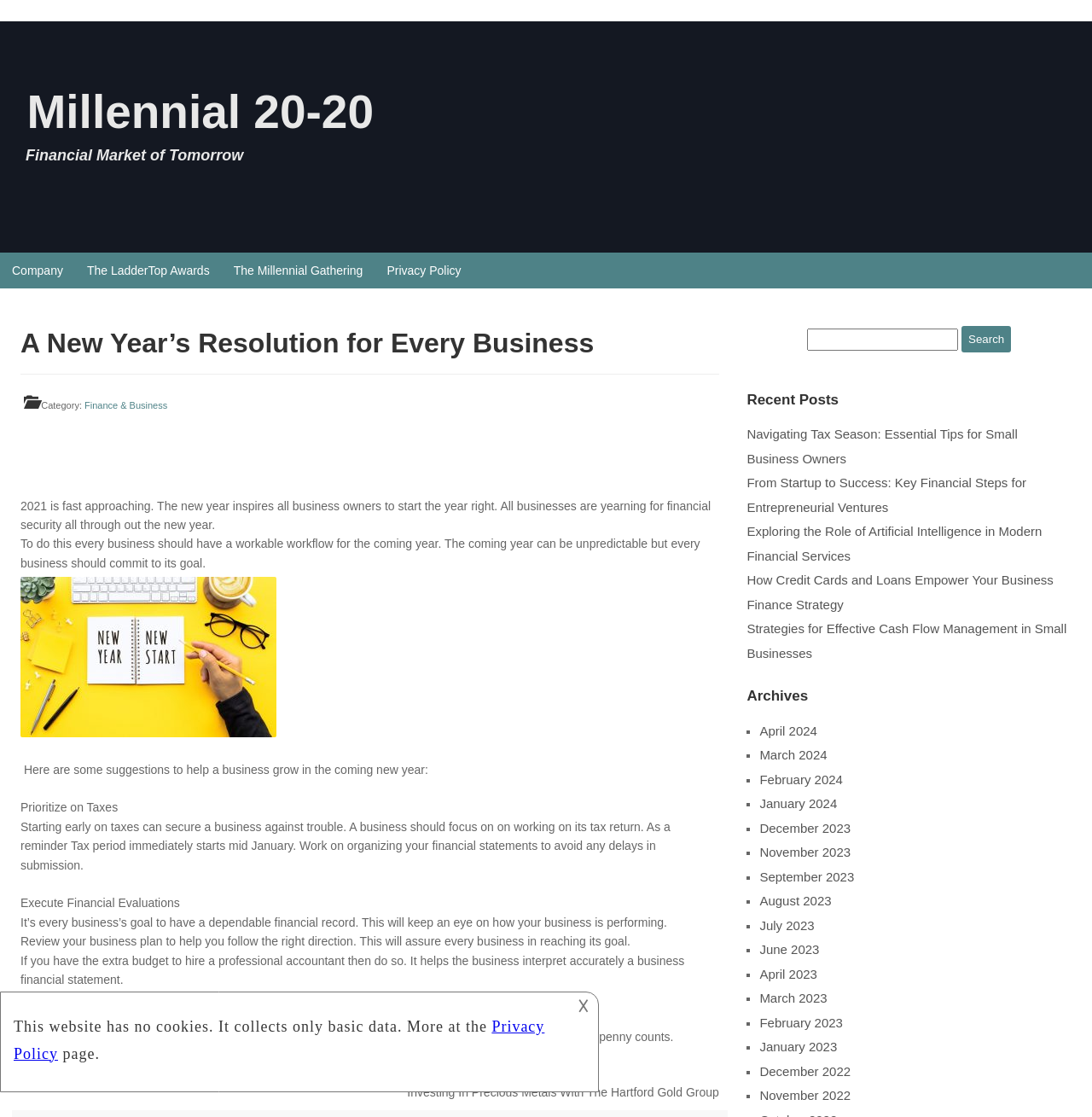Kindly determine the bounding box coordinates for the area that needs to be clicked to execute this instruction: "Search for a topic".

[0.739, 0.294, 0.877, 0.314]